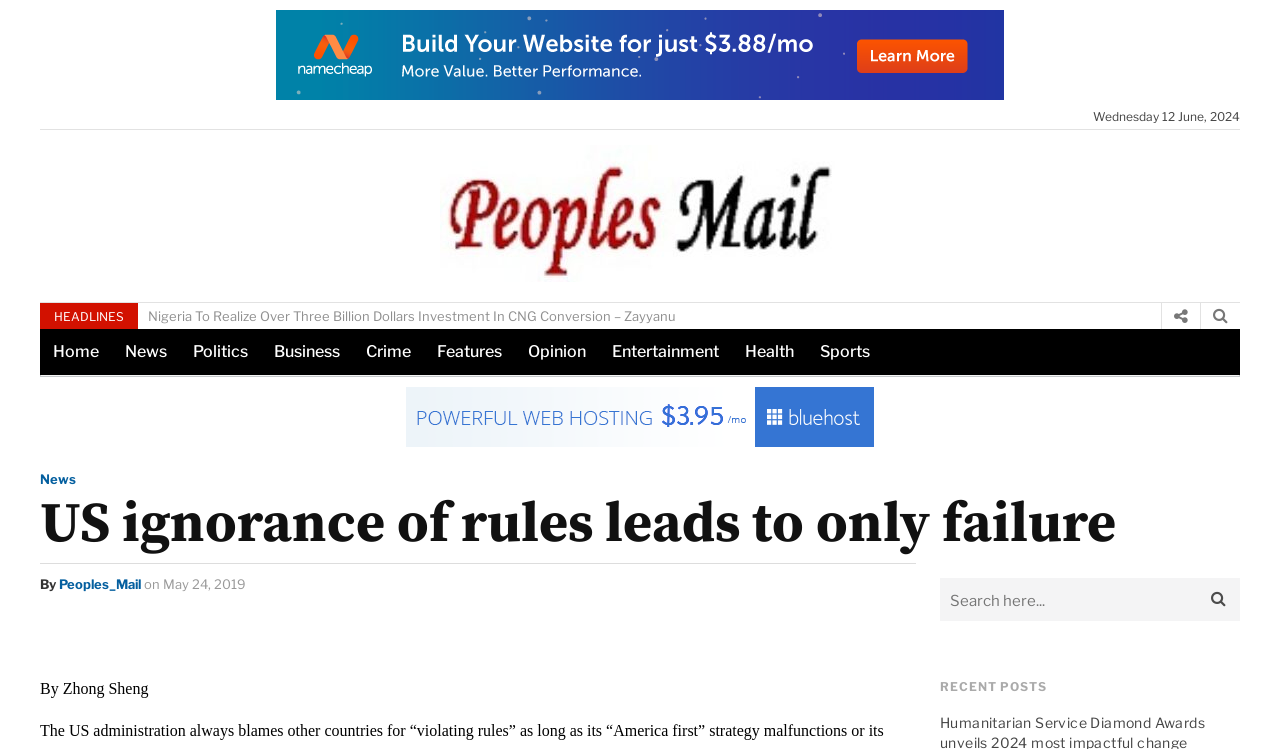Please specify the bounding box coordinates of the region to click in order to perform the following instruction: "go to the News page".

[0.088, 0.439, 0.141, 0.501]